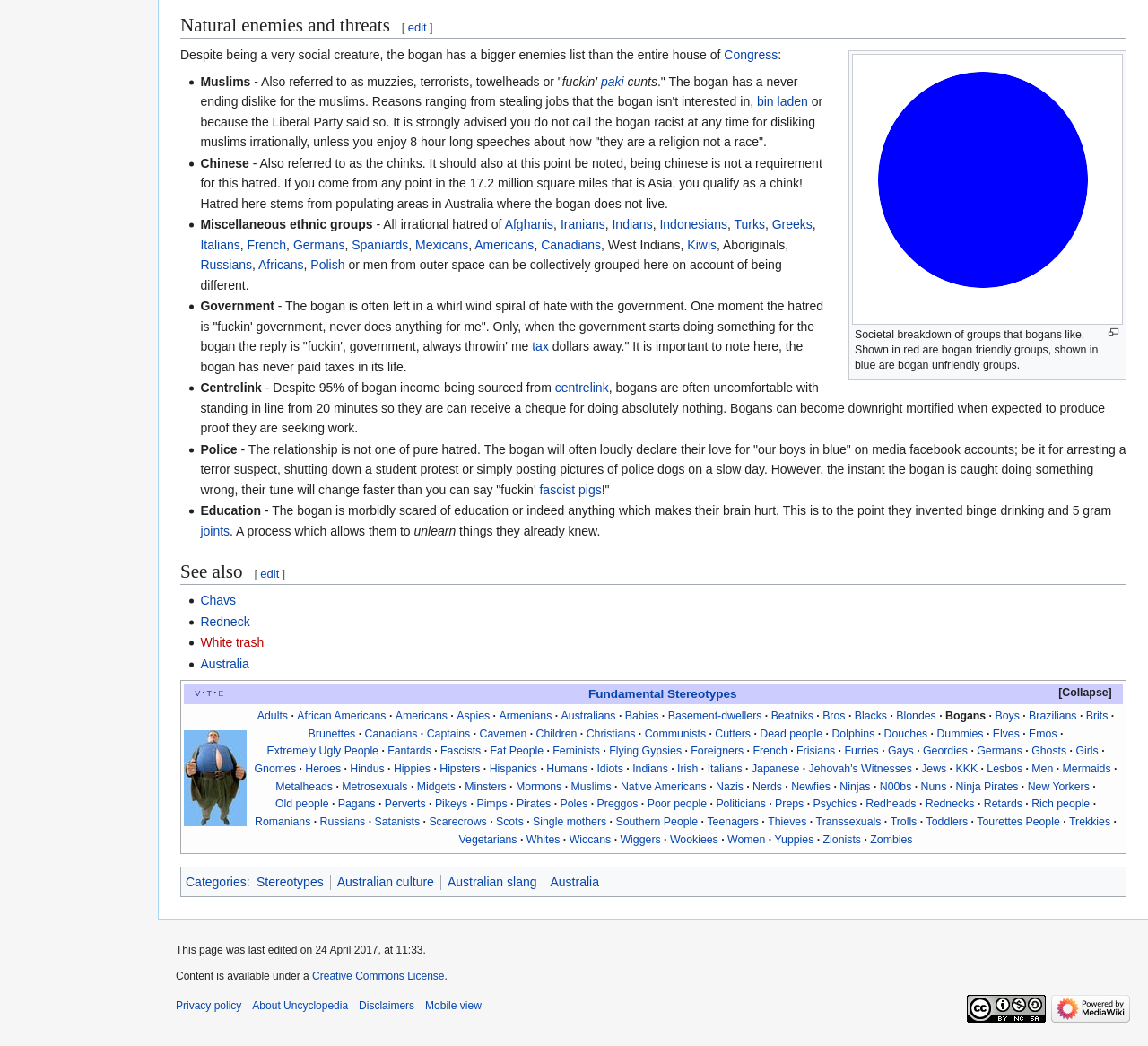Reply to the question with a brief word or phrase: What is the main topic of this webpage?

Bogan